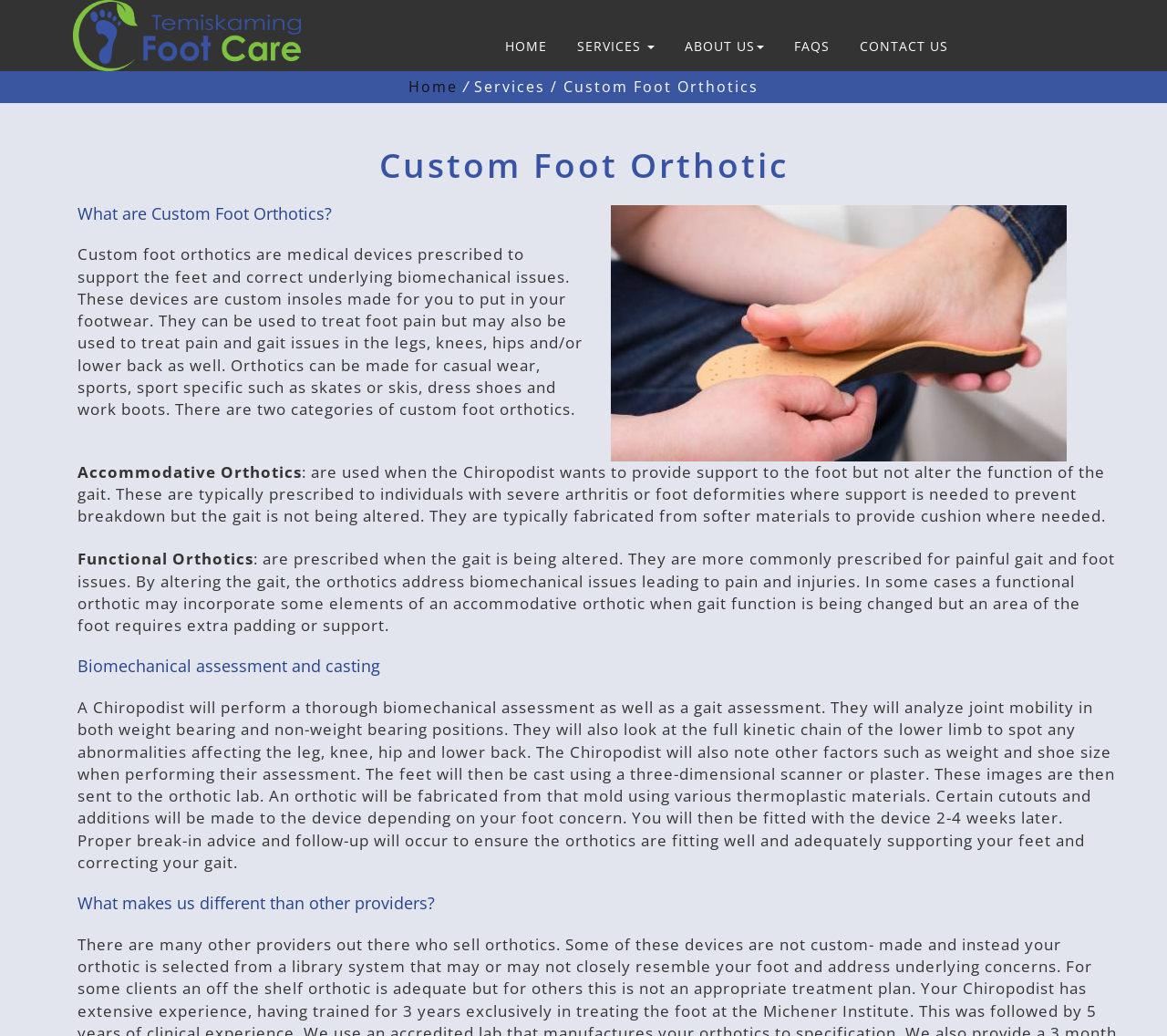What are the two categories of custom foot orthotics?
Based on the image, answer the question with a single word or brief phrase.

Accommodative and Functional